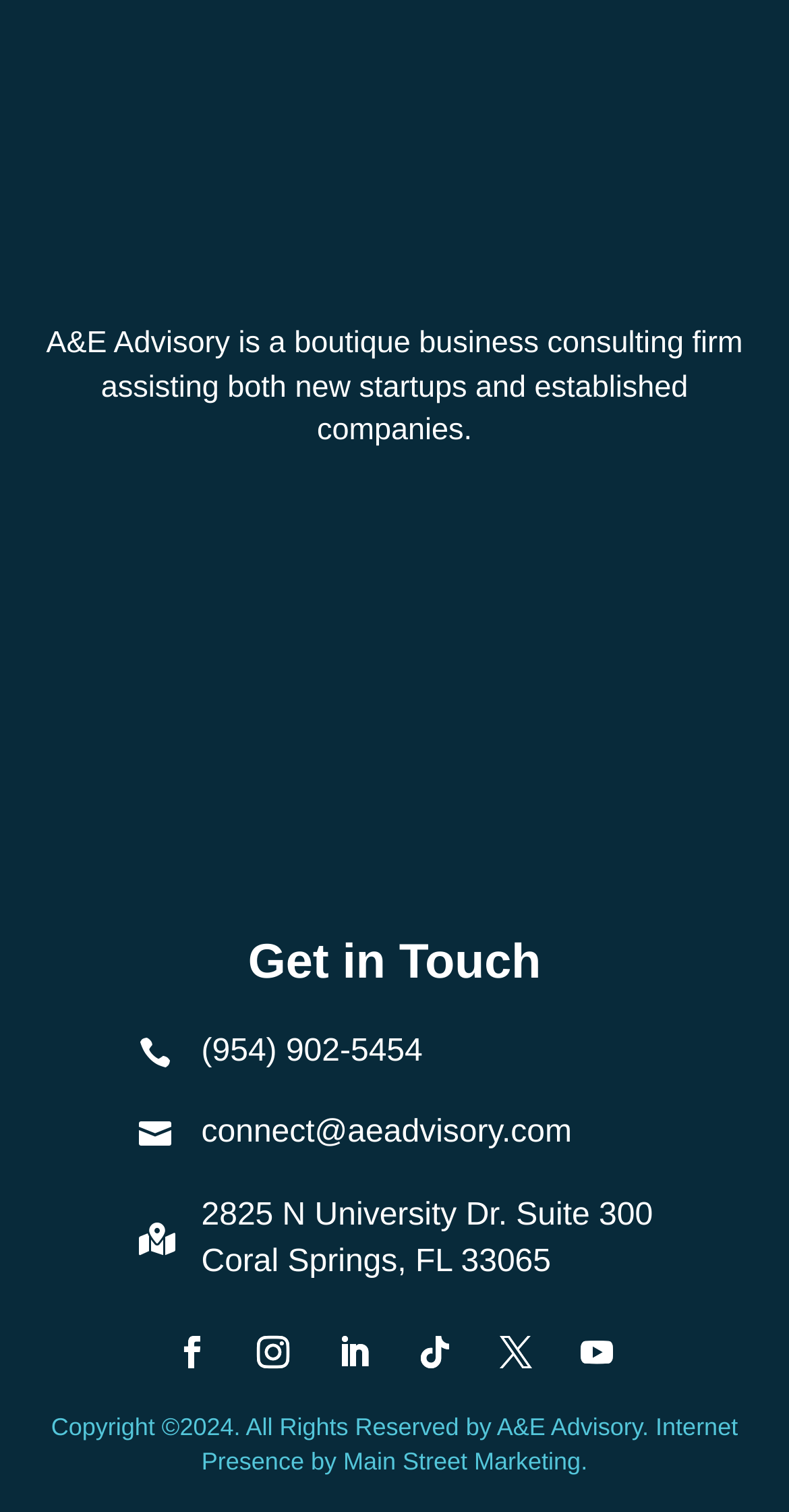Determine the coordinates of the bounding box that should be clicked to complete the instruction: "Read the article about Nurturing Nature with Very Good Tree Service". The coordinates should be represented by four float numbers between 0 and 1: [left, top, right, bottom].

None